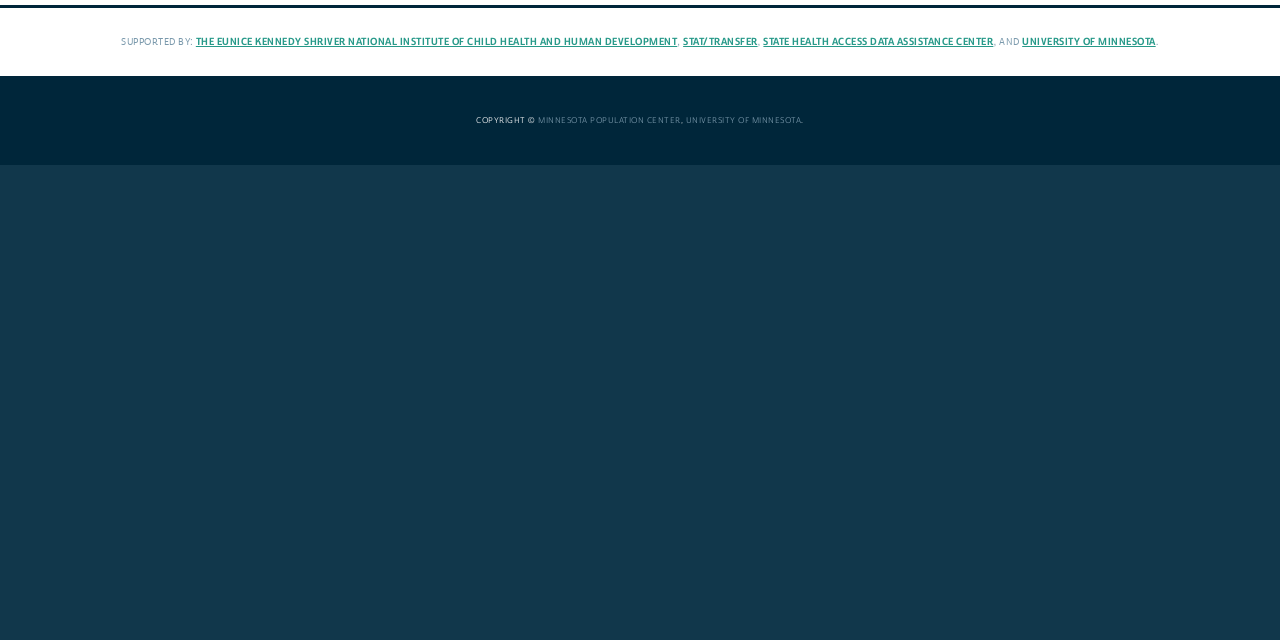Find the bounding box coordinates for the HTML element described in this sentence: "University of Minnesota". Provide the coordinates as four float numbers between 0 and 1, in the format [left, top, right, bottom].

[0.799, 0.055, 0.903, 0.075]